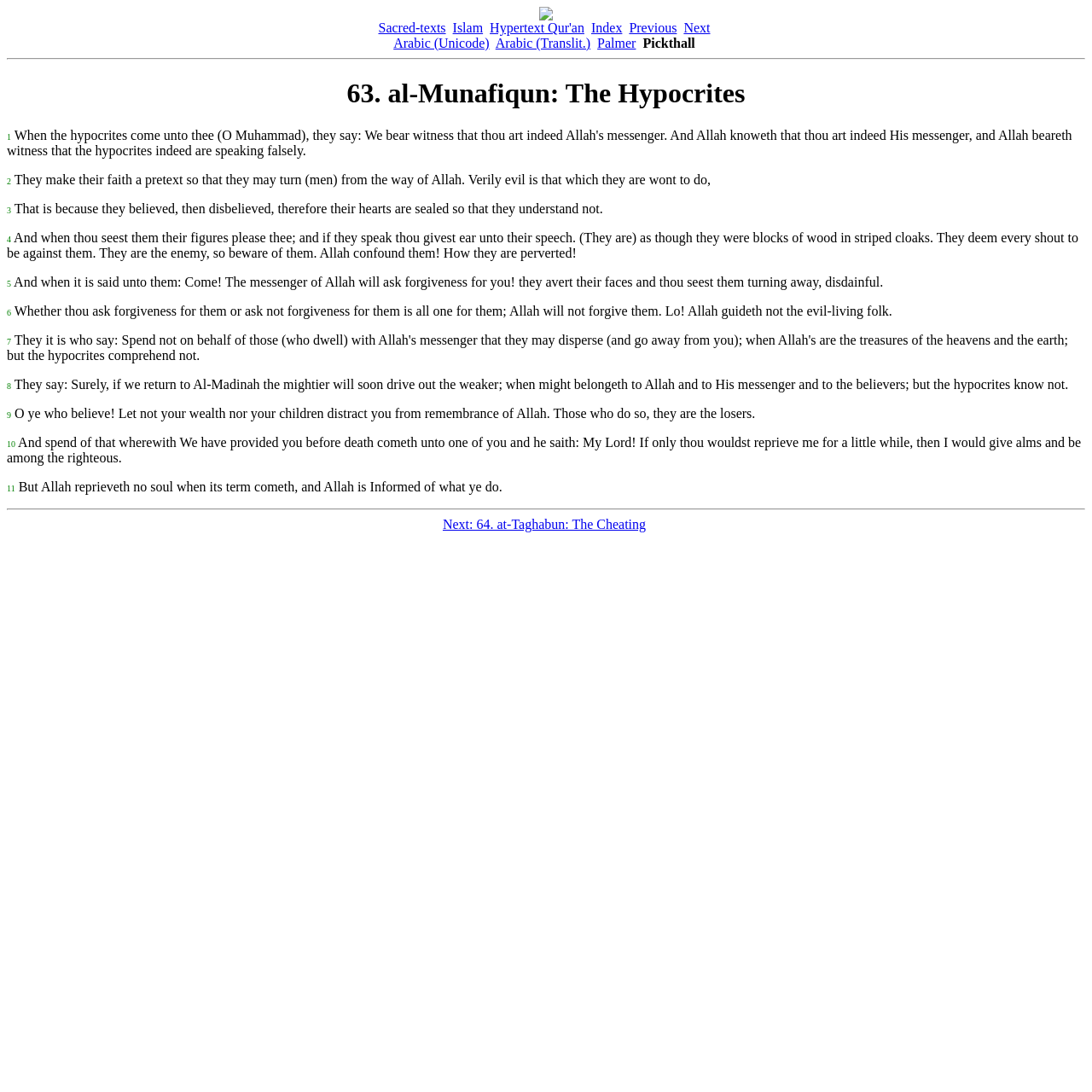Please provide a comprehensive answer to the question based on the screenshot: What is the language of the Quranic text?

The language of the Quranic text can be determined by examining the static text elements that contain the verses. The text is written in English, which is indicated by the presence of English words and phrases, such as 'They make their faith a pretext so that they may turn (men) from the way of Allah.'.